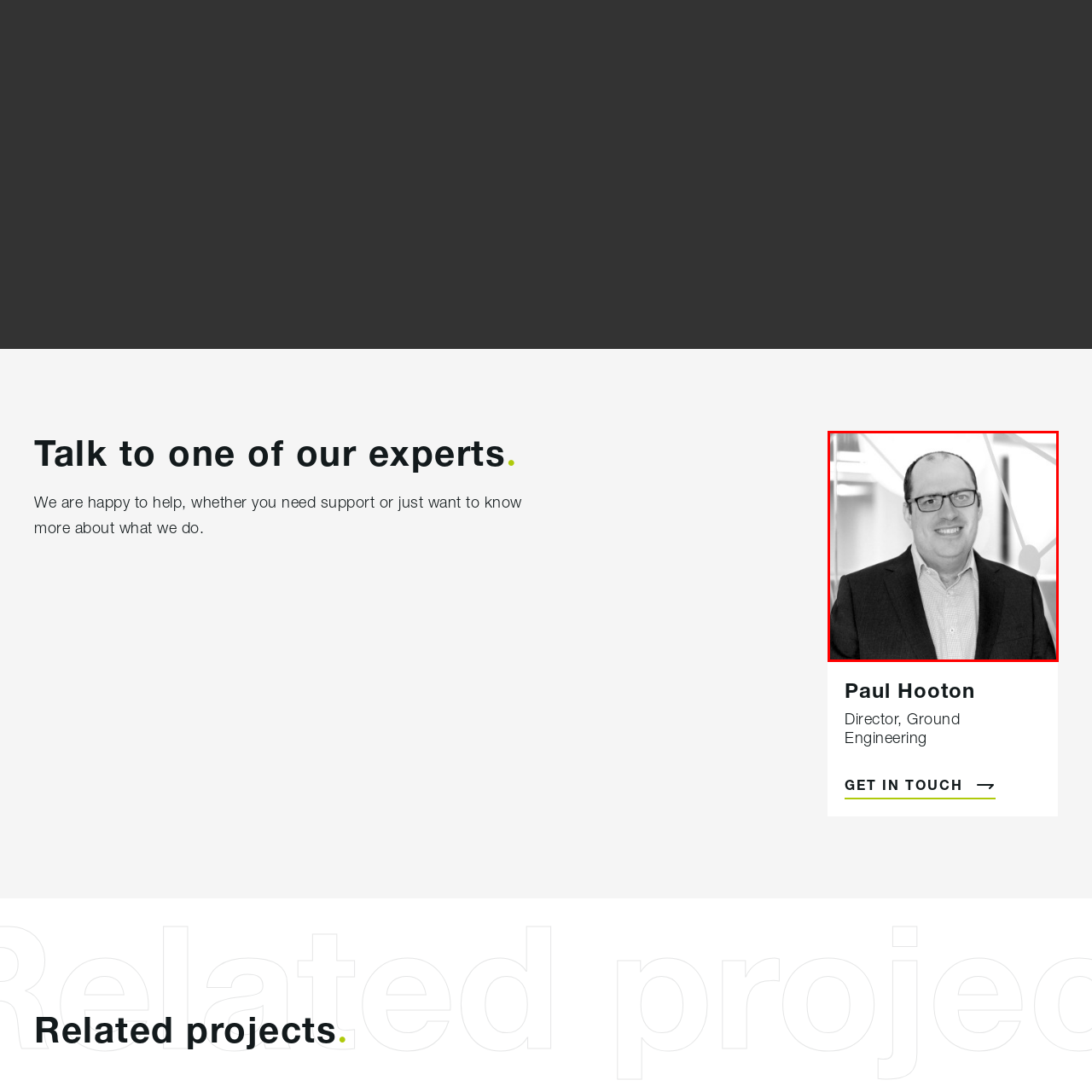Examine the image within the red border and provide a concise answer: What is Paul Hooton wearing?

Glasses and a formal black suit